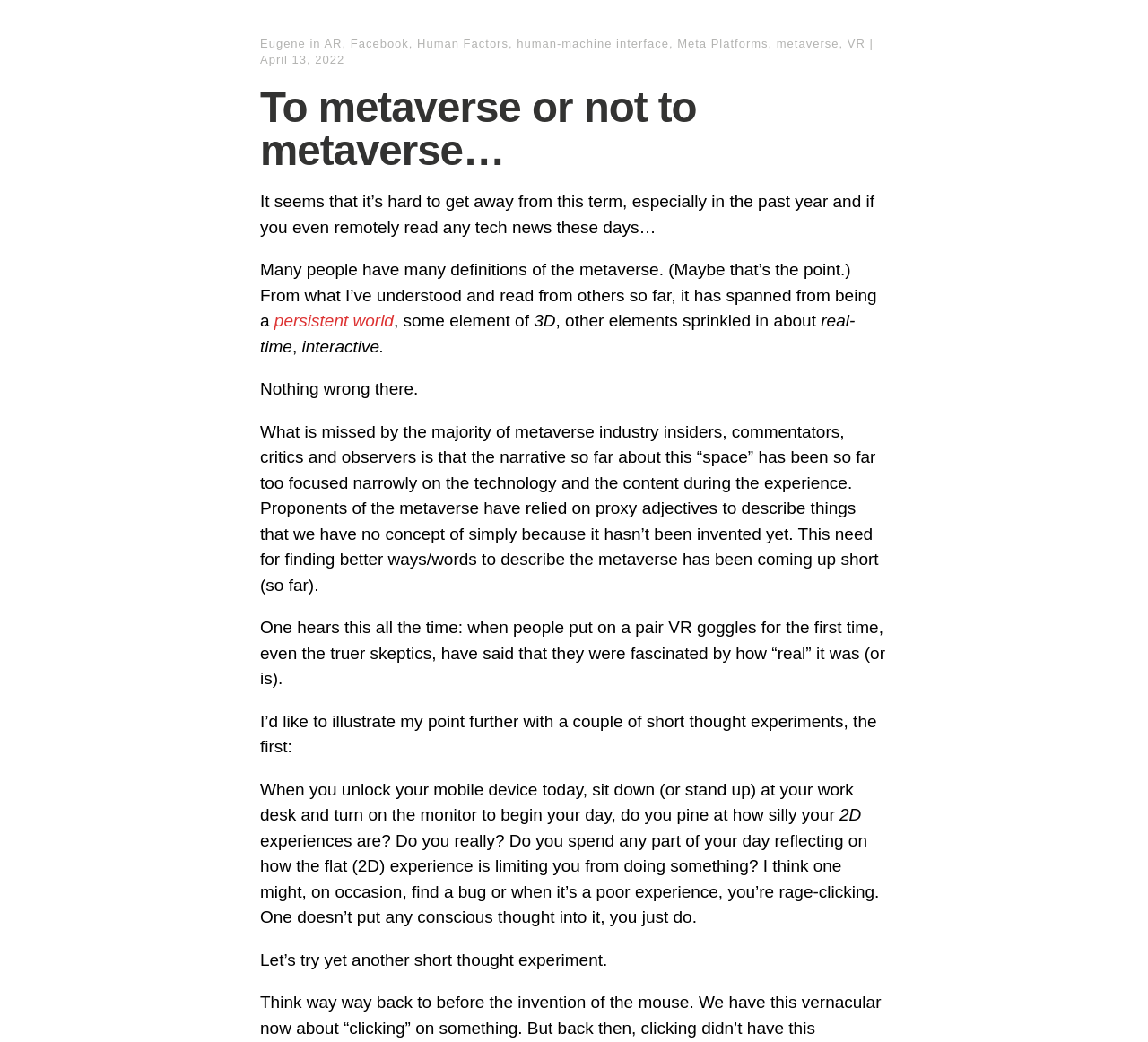What is the author's name?
Please ensure your answer is as detailed and informative as possible.

The author's name is mentioned in the header section of the webpage, specifically in the link 'Eugene' which is part of the heading 'Eugene in AR, Facebook, Human Factors, human-machine interface, Meta Platforms, metaverse, VR| April 13, 2022'.